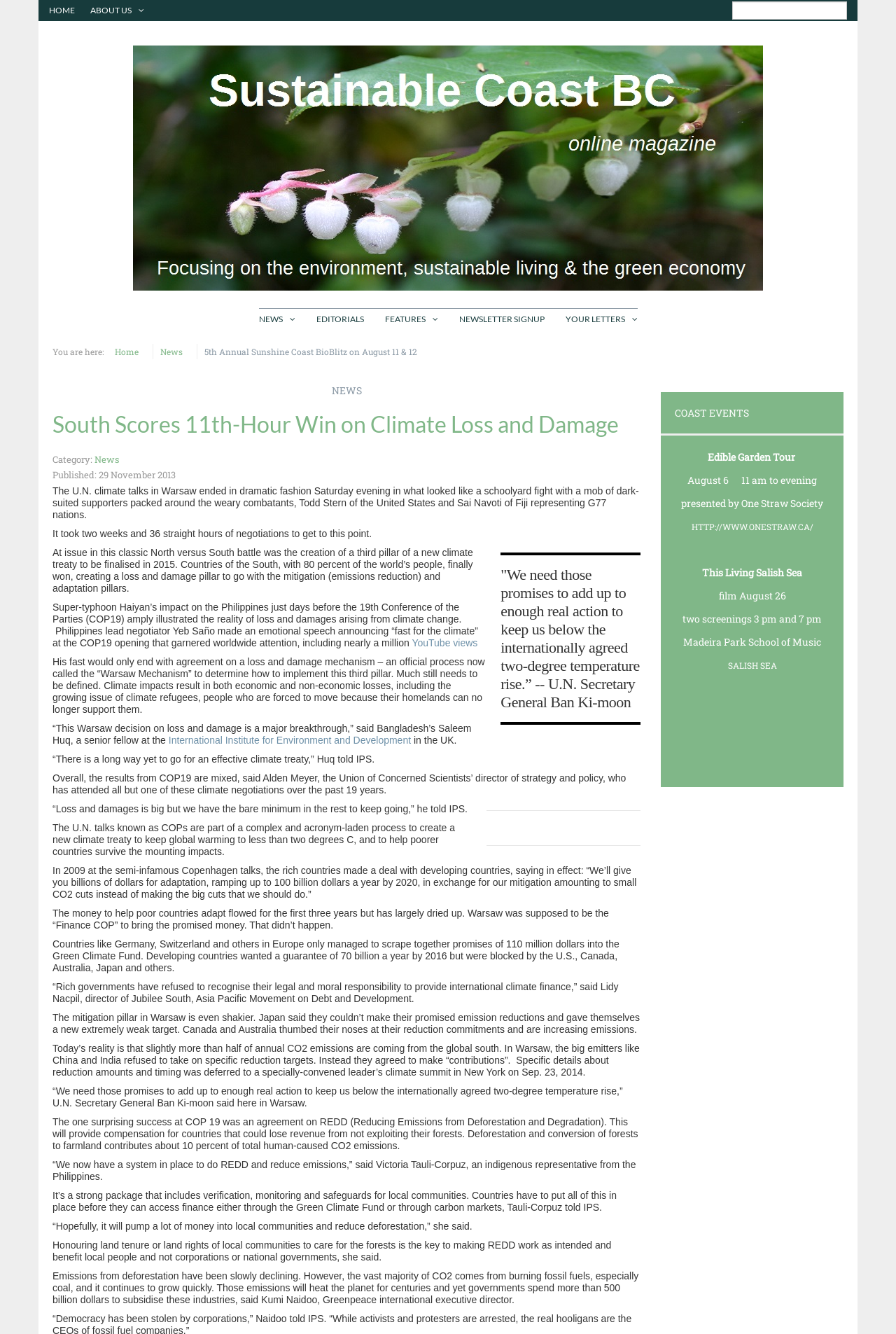Locate the bounding box coordinates of the item that should be clicked to fulfill the instruction: "Click on HOME".

[0.055, 0.0, 0.084, 0.016]